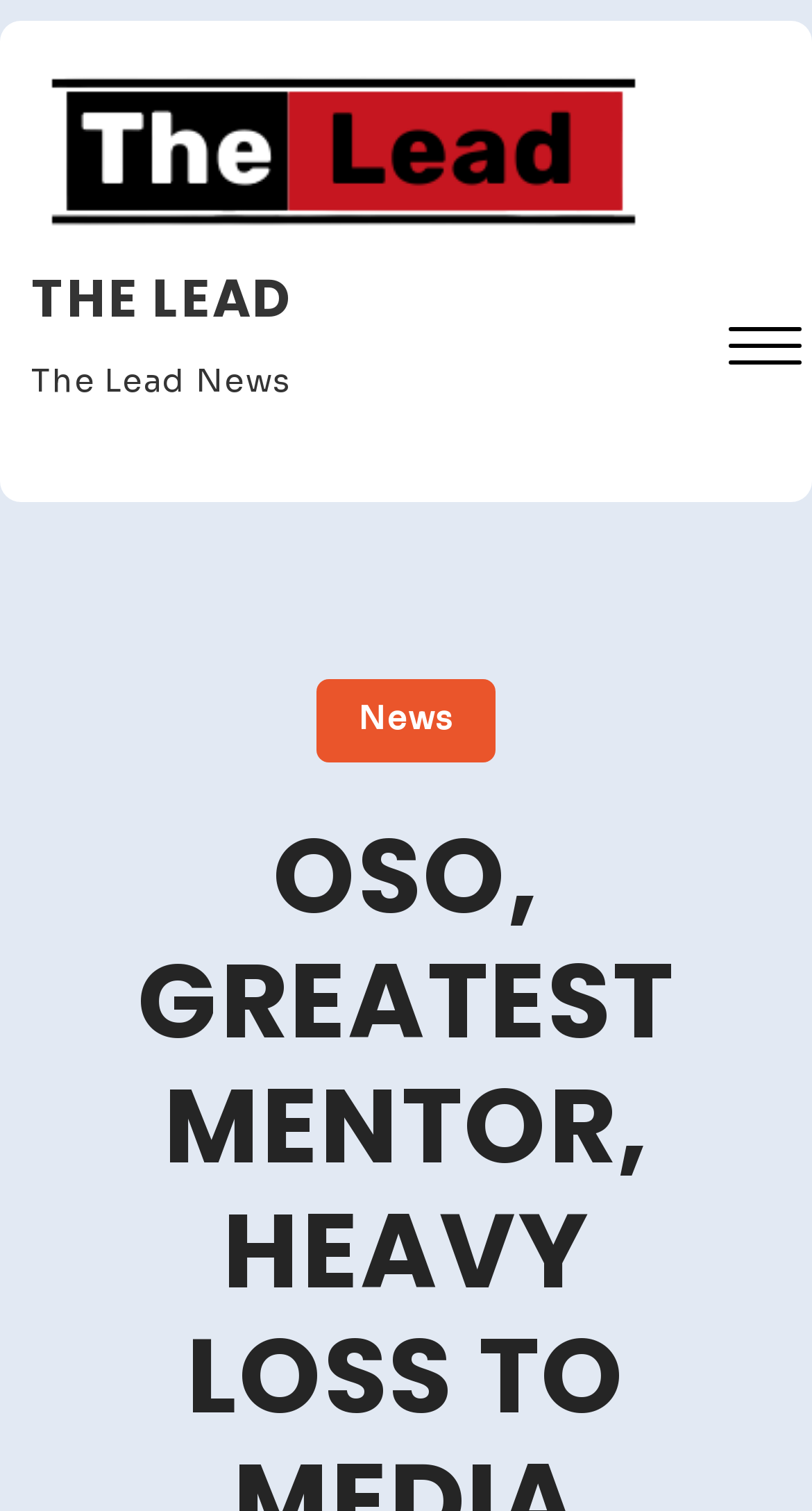Based on the image, give a detailed response to the question: What is the purpose of the button 'Close Menu'?

I found a button element with the text 'Close Menu' which suggests that its purpose is to close the menu that was opened by the menu button.